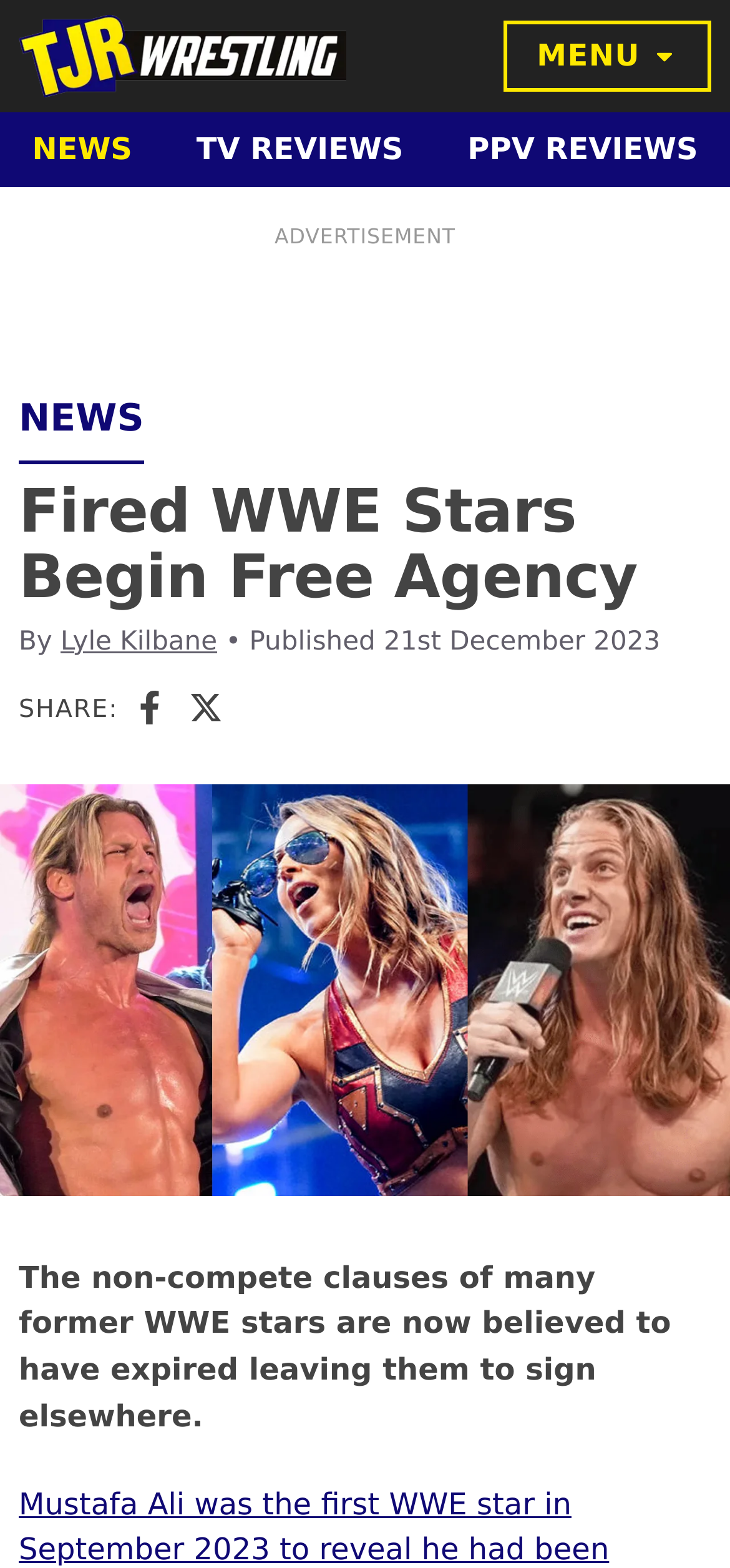Please provide a brief answer to the following inquiry using a single word or phrase:
What is the topic of the news article?

Fired WWE stars